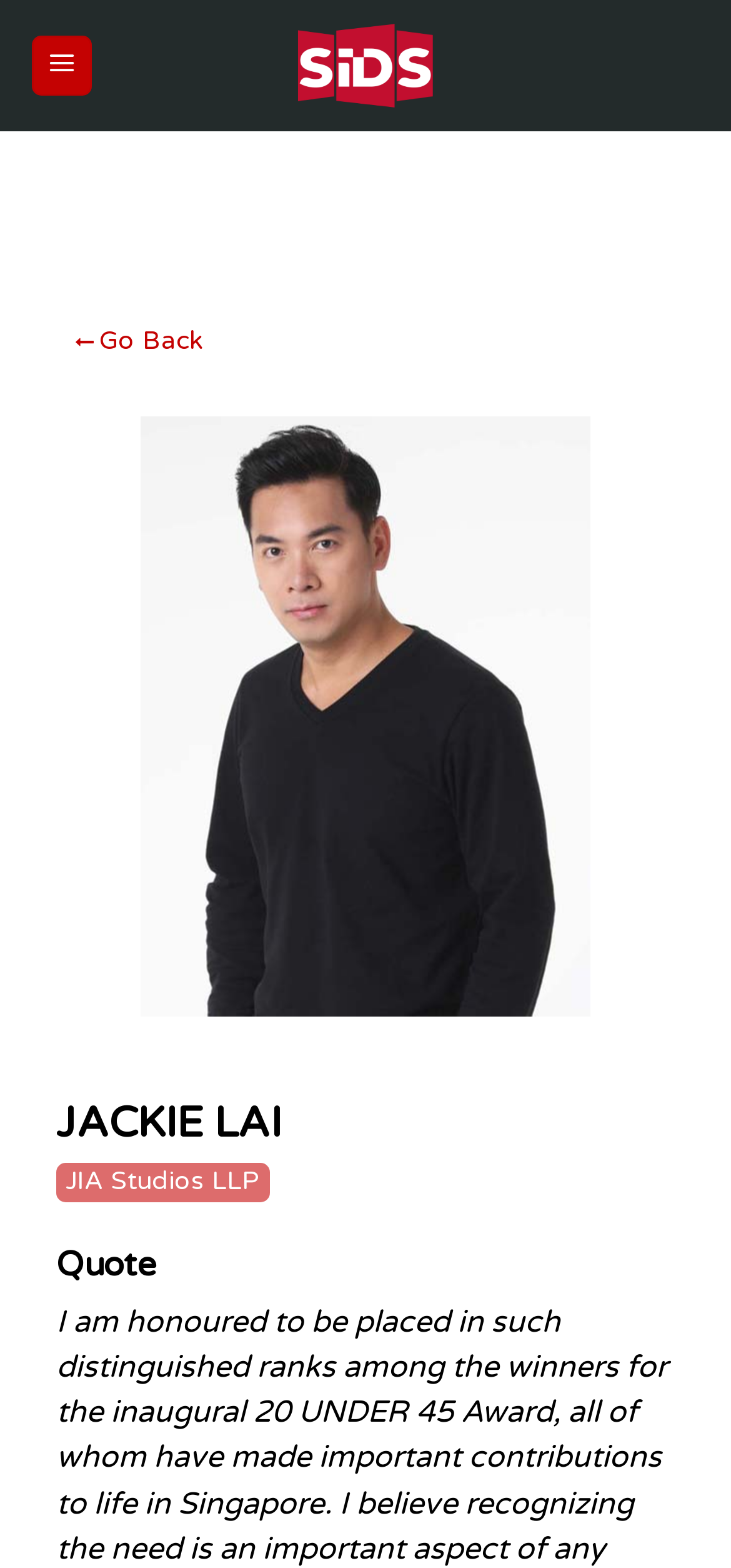Provide your answer to the question using just one word or phrase: What is the purpose of the 'Menu' link?

To control the main menu